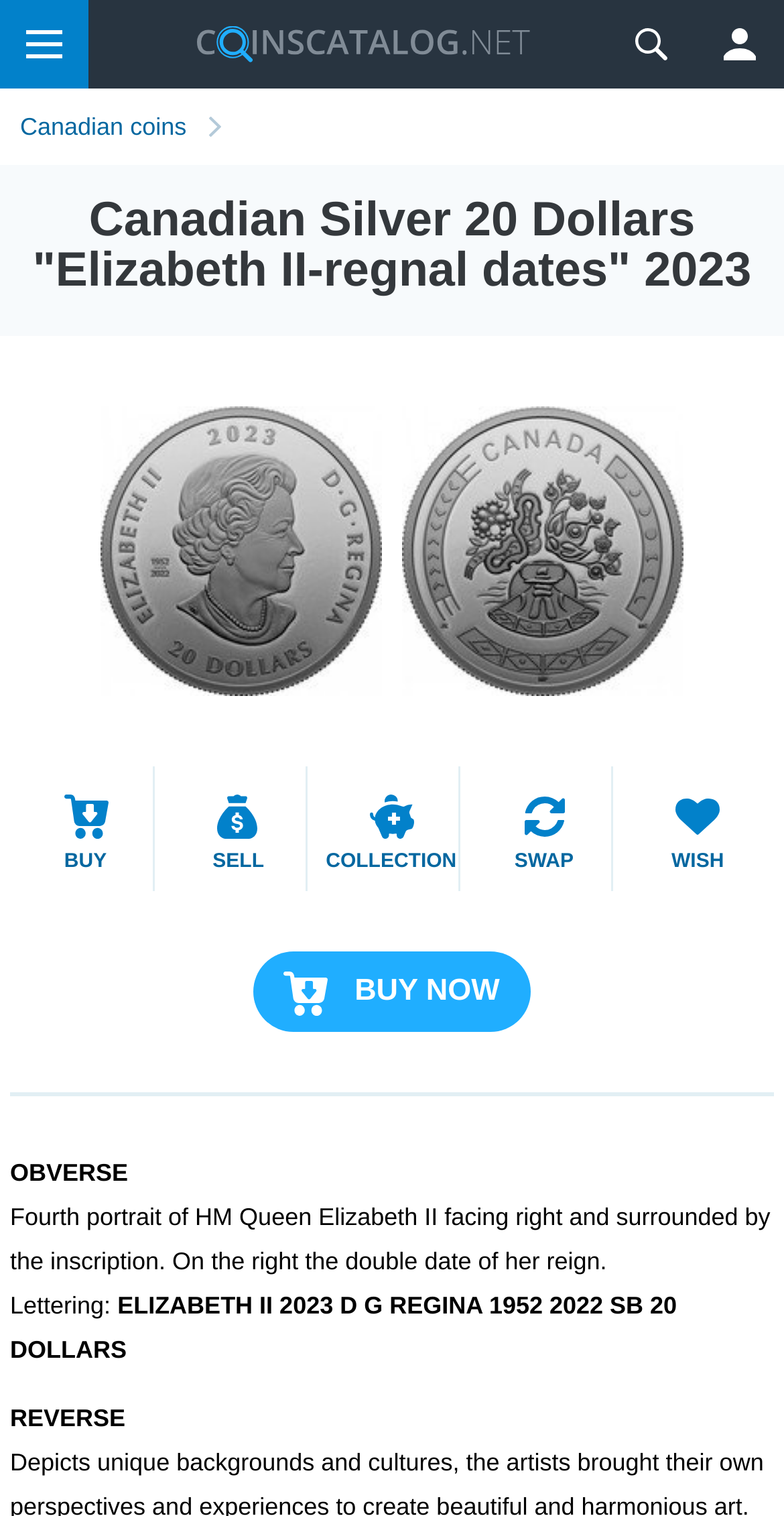Please provide a comprehensive response to the question based on the details in the image: What is the denomination of the coin?

I determined the answer by looking at the image of the coin and its description, which mentions '20 DOLLARS' as part of the inscription.